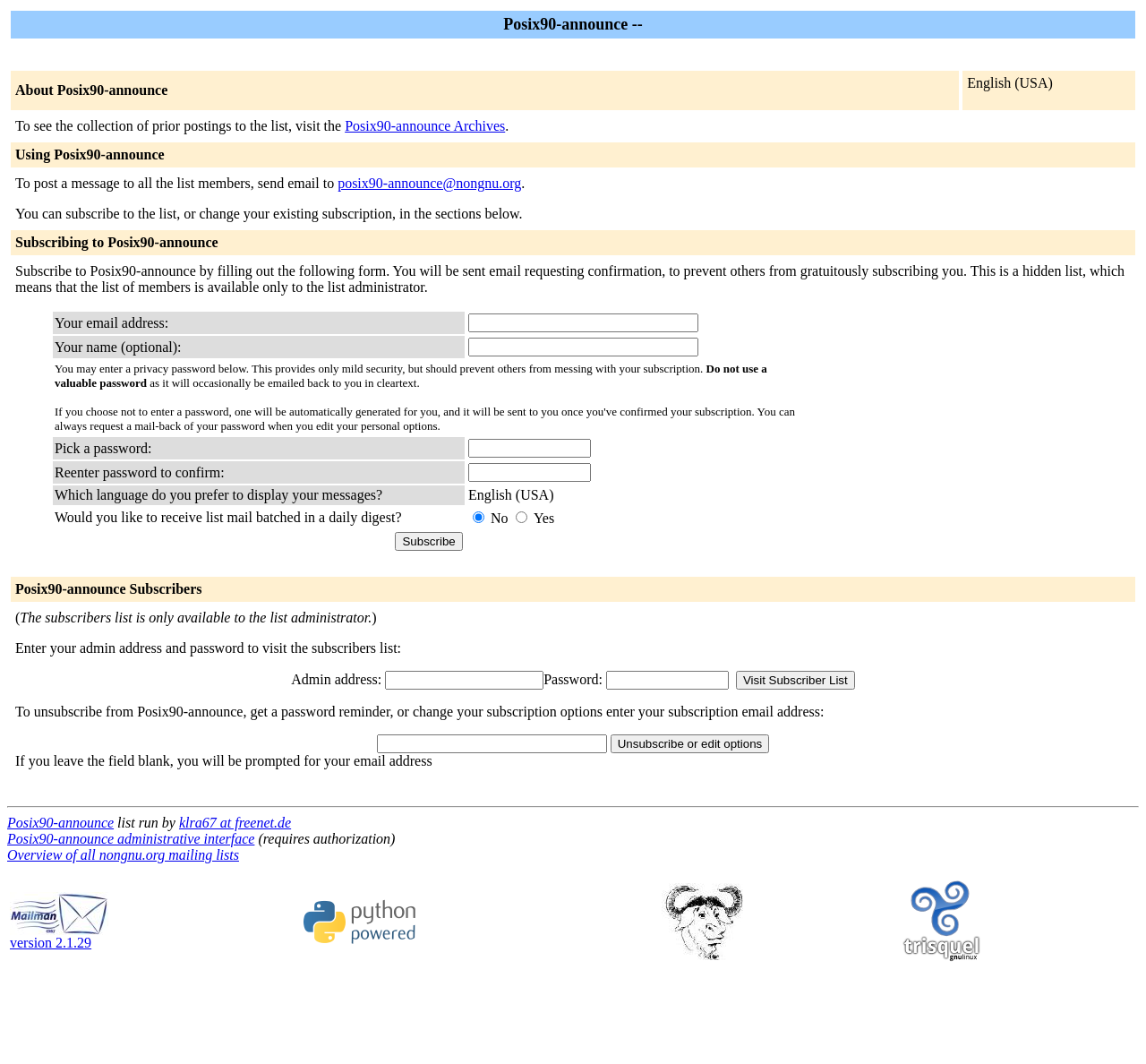What happens if I leave the field blank?
Answer the question with a single word or phrase derived from the image.

Prompted for email address